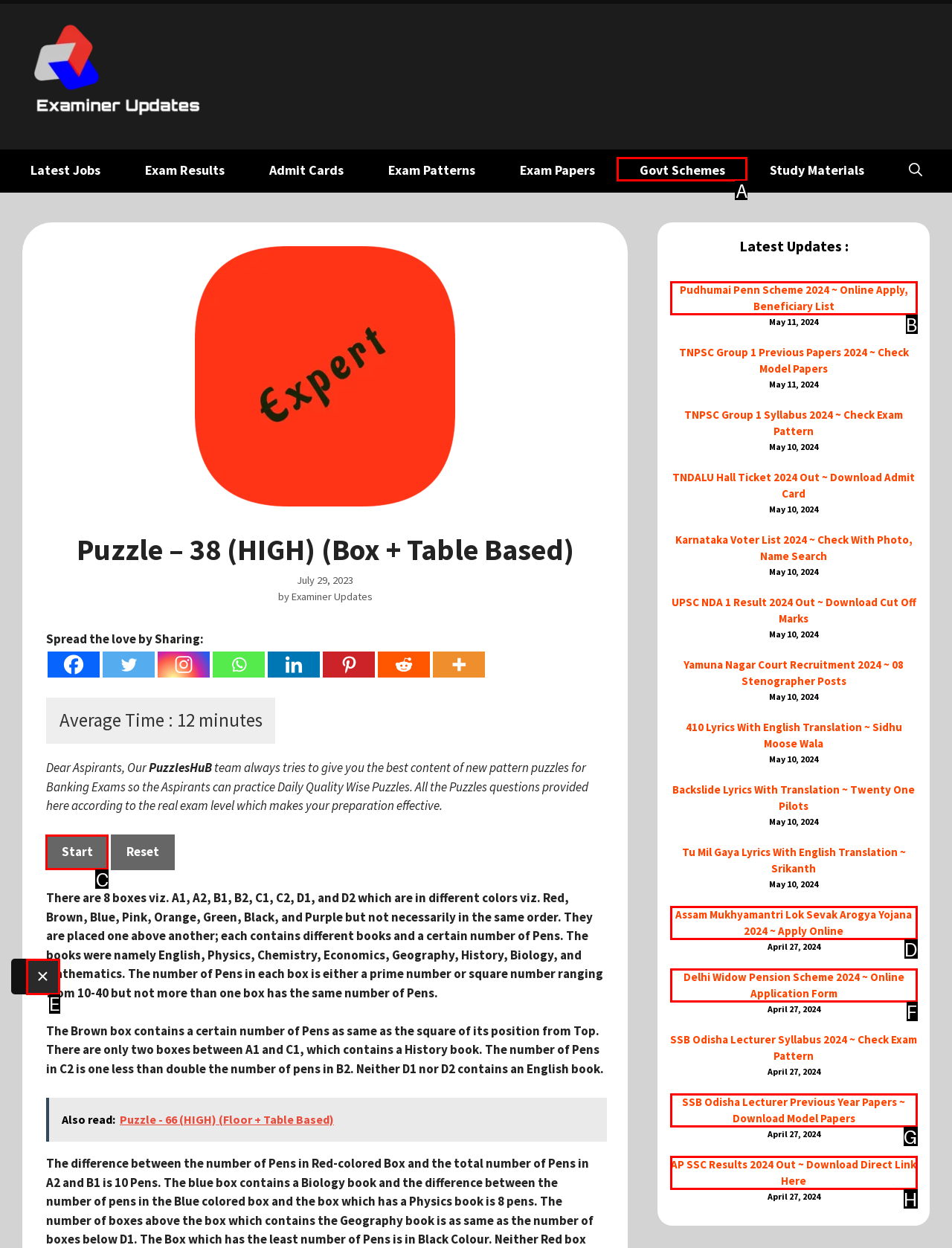To complete the instruction: Click the 'Start' button, which HTML element should be clicked?
Respond with the option's letter from the provided choices.

C